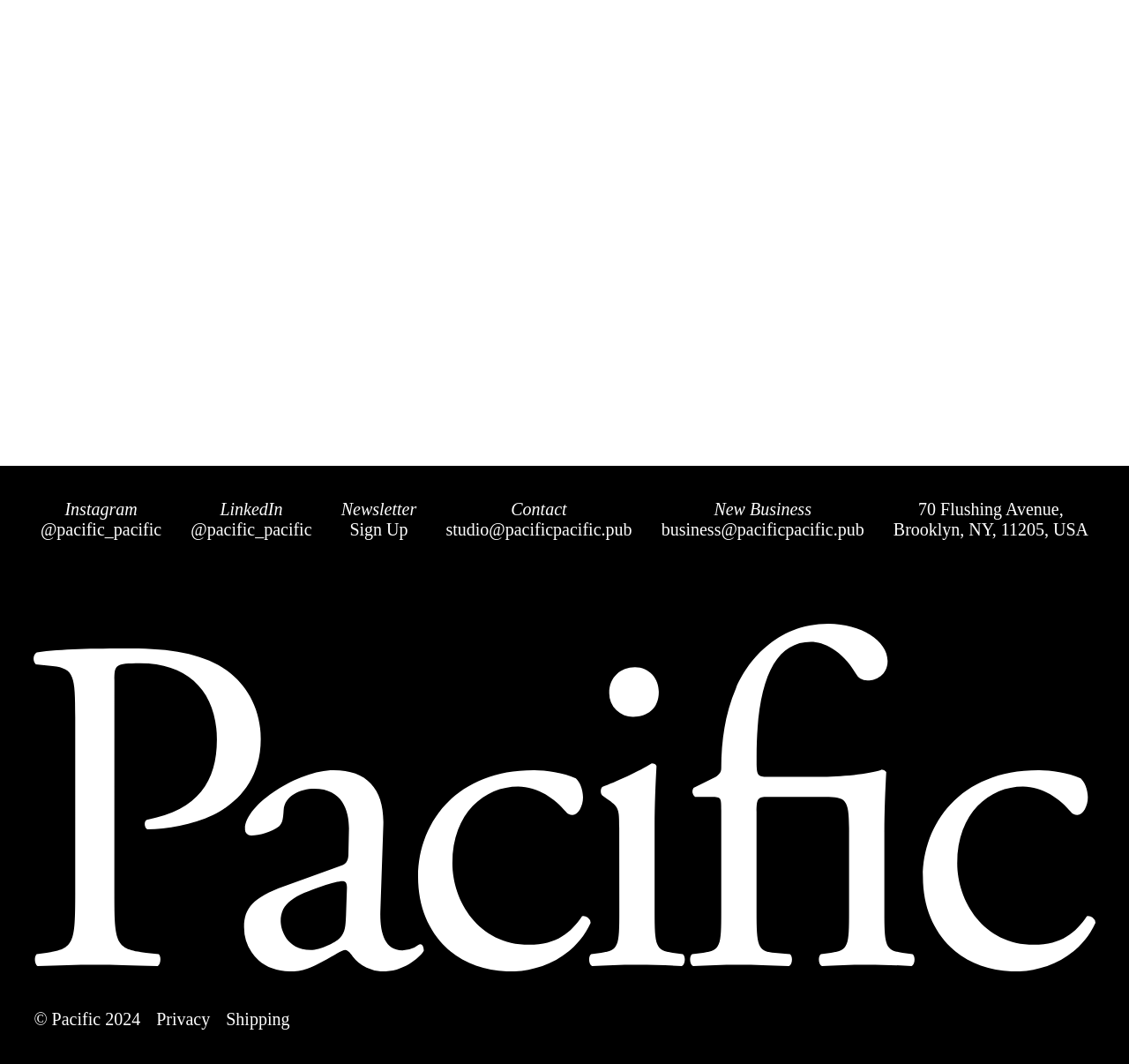Provide the bounding box coordinates of the HTML element this sentence describes: "New Businessbusiness@pacificpacific.pub". The bounding box coordinates consist of four float numbers between 0 and 1, i.e., [left, top, right, bottom].

[0.586, 0.47, 0.765, 0.508]